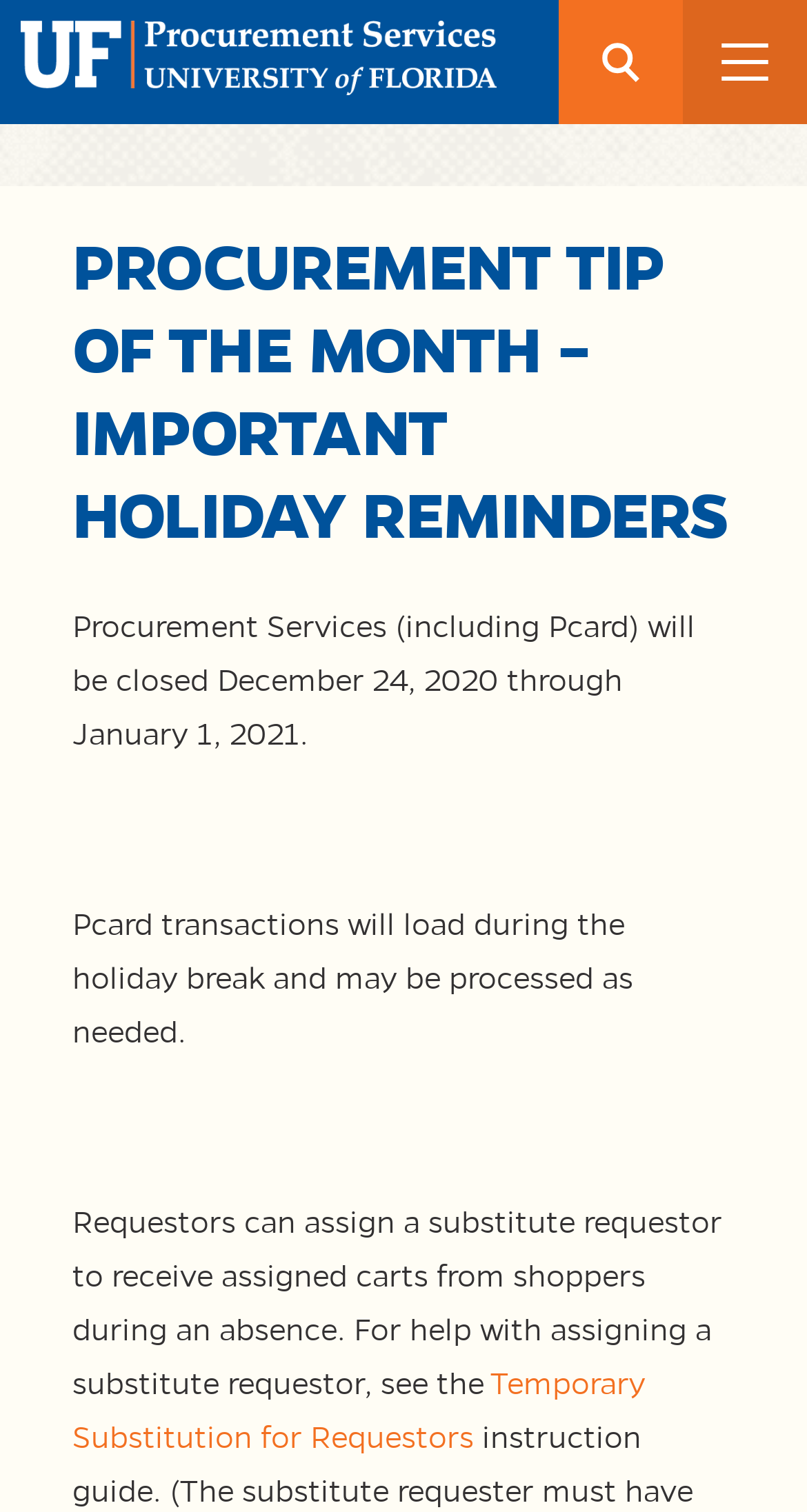Using the description "parent_node: Search UF", locate and provide the bounding box of the UI element.

[0.0, 0.0, 1.0, 0.077]